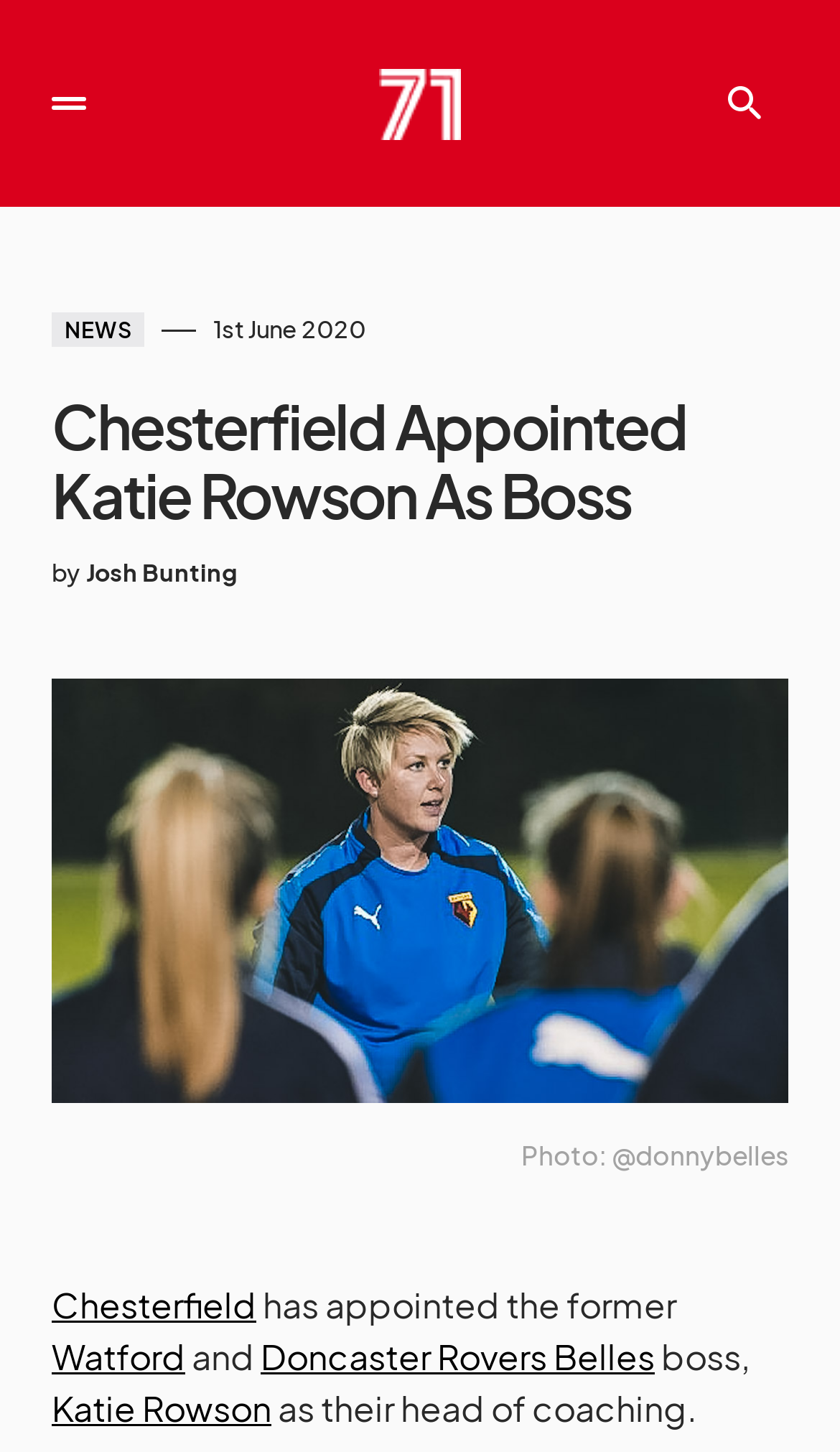What is the caption of the image?
Please provide a comprehensive answer based on the information in the image.

I found the caption of the image by looking at the Figcaption element which is located below the image, and it contains the text 'Photo: @donnybelles'.